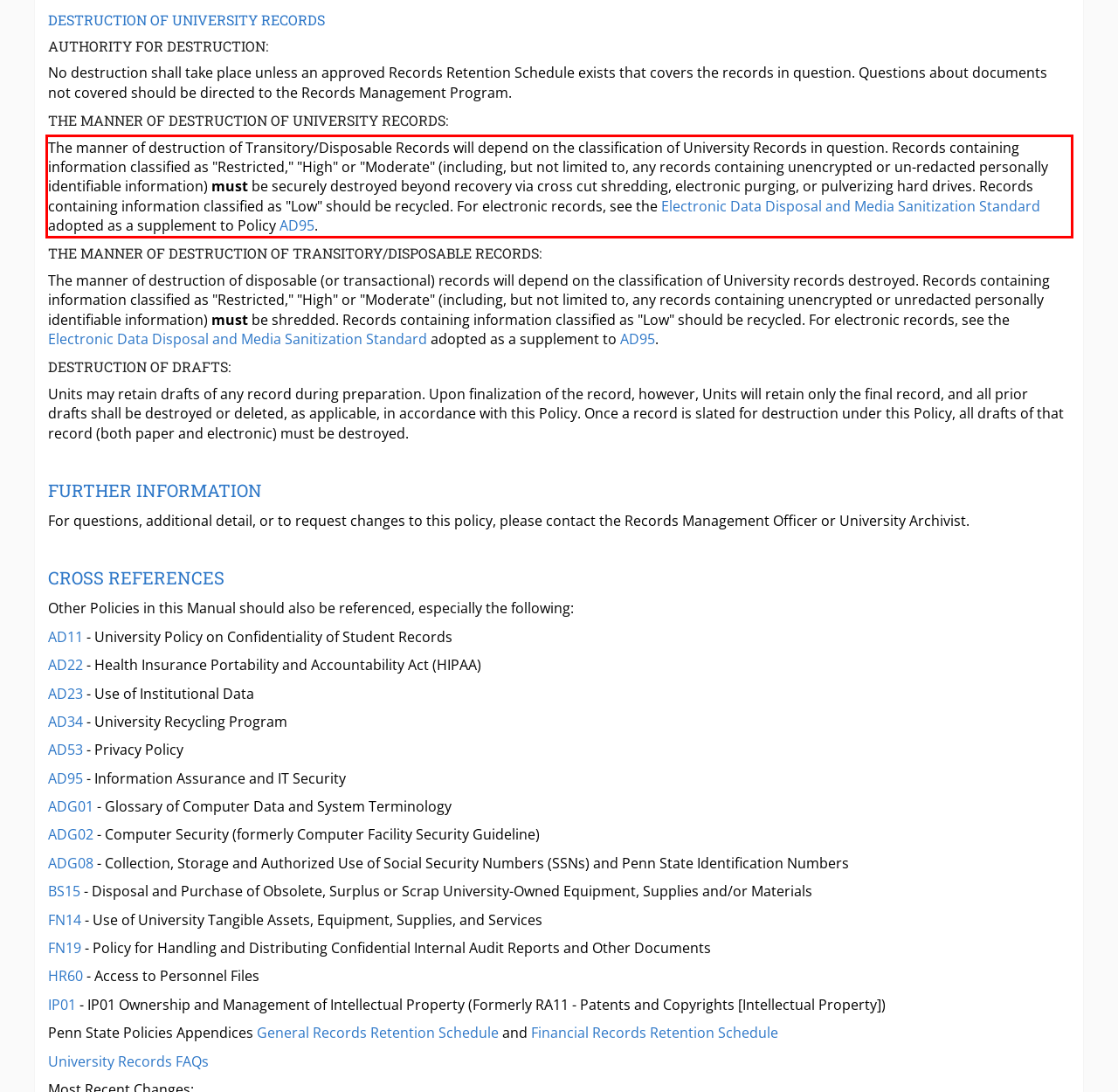The screenshot provided shows a webpage with a red bounding box. Apply OCR to the text within this red bounding box and provide the extracted content.

The manner of destruction of Transitory/Disposable Records will depend on the classification of University Records in question. Records containing information classified as "Restricted," "High" or "Moderate" (including, but not limited to, any records containing unencrypted or un-redacted personally identifiable information) must be securely destroyed beyond recovery via cross cut shredding, electronic purging, or pulverizing hard drives. Records containing information classified as "Low" should be recycled. For electronic records, see the Electronic Data Disposal and Media Sanitization Standard adopted as a supplement to Policy AD95.